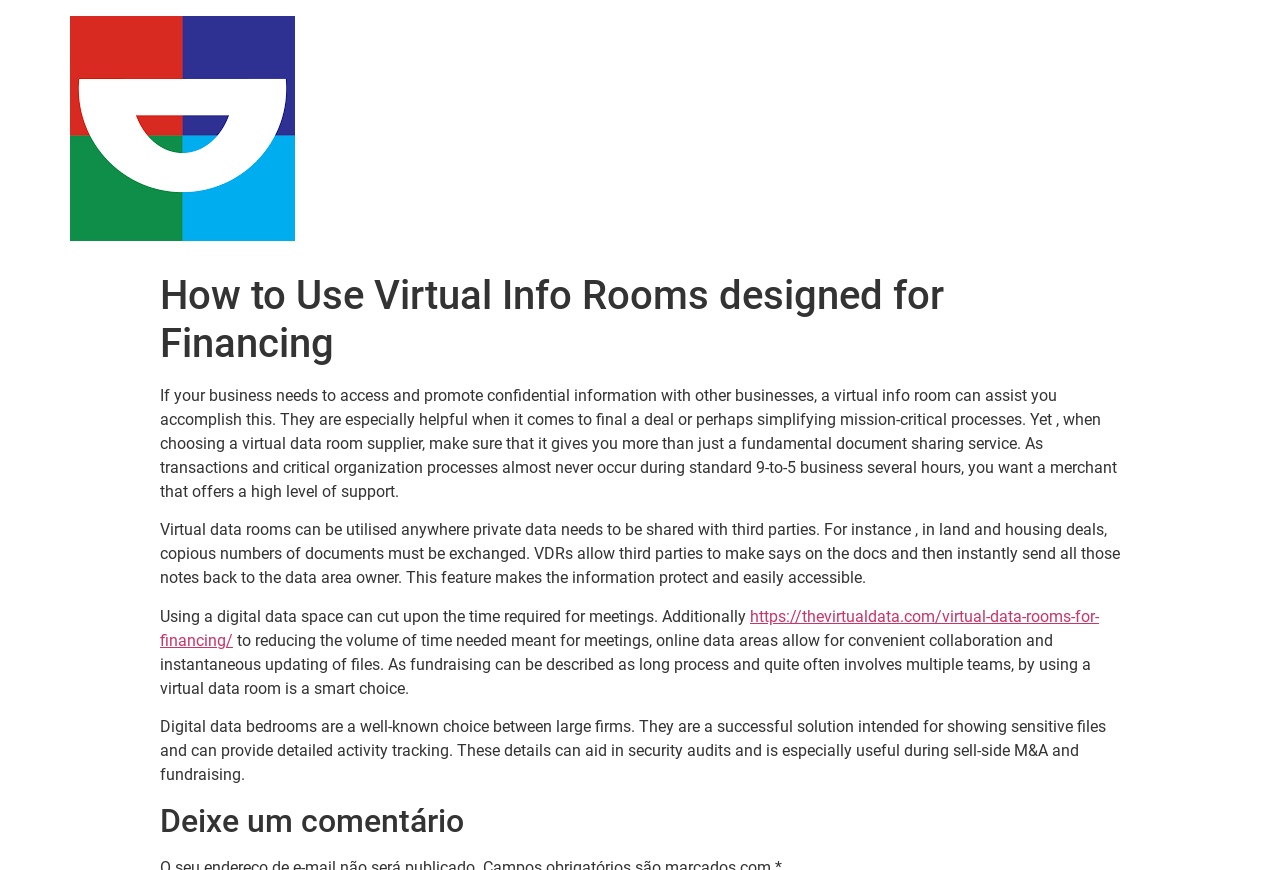What is the benefit of using a digital data space for meetings?
Based on the image, answer the question with as much detail as possible.

The webpage states that using a digital data space can cut down on the time required for meetings, allowing for convenient collaboration and instantaneous updating of files.